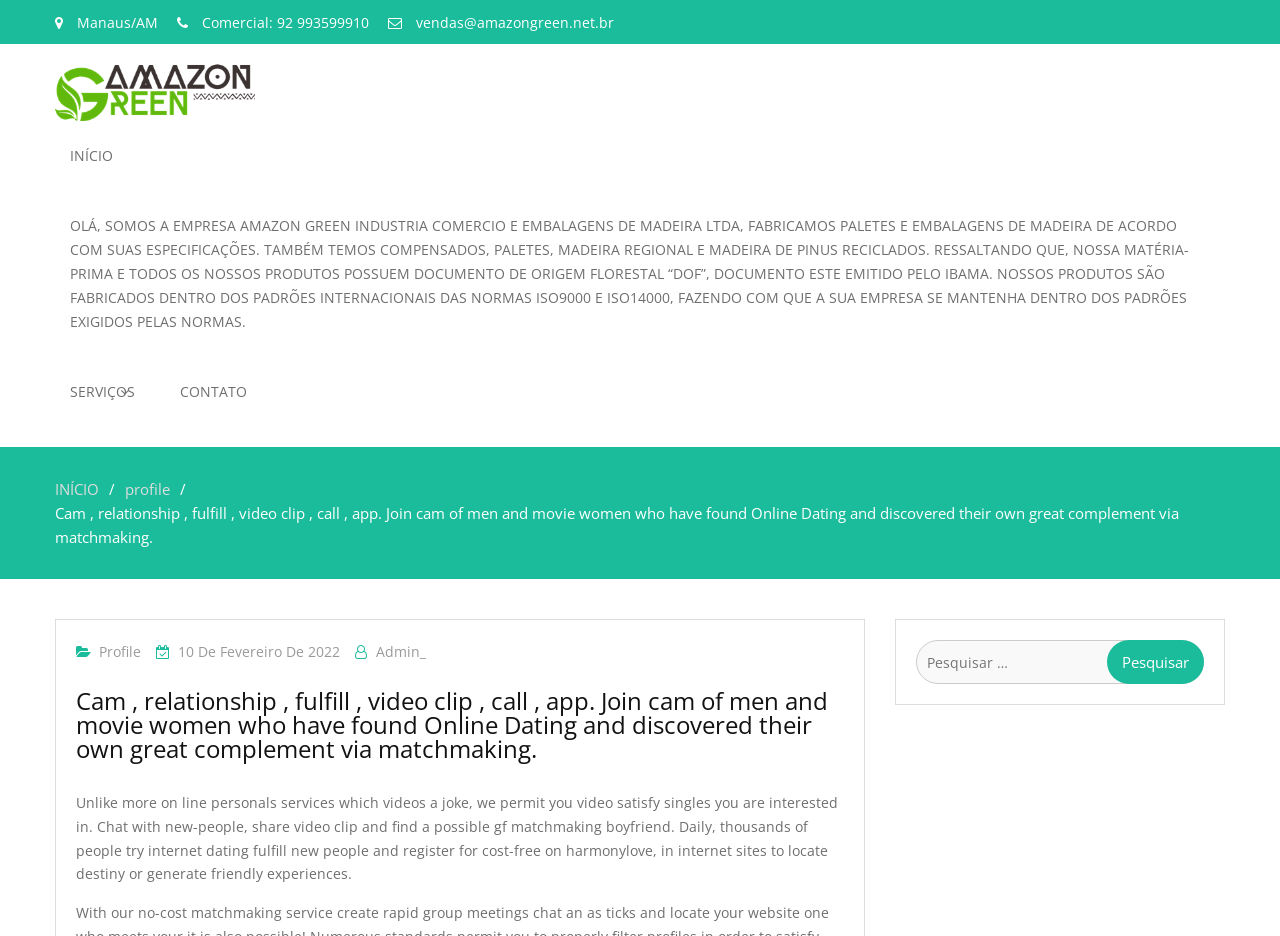Determine the bounding box coordinates of the UI element described below. Use the format (top-left x, top-left y, bottom-right x, bottom-right y) with floating point numbers between 0 and 1: parent_node: Pesquisar por: value="Pesquisar"

[0.865, 0.684, 0.941, 0.731]